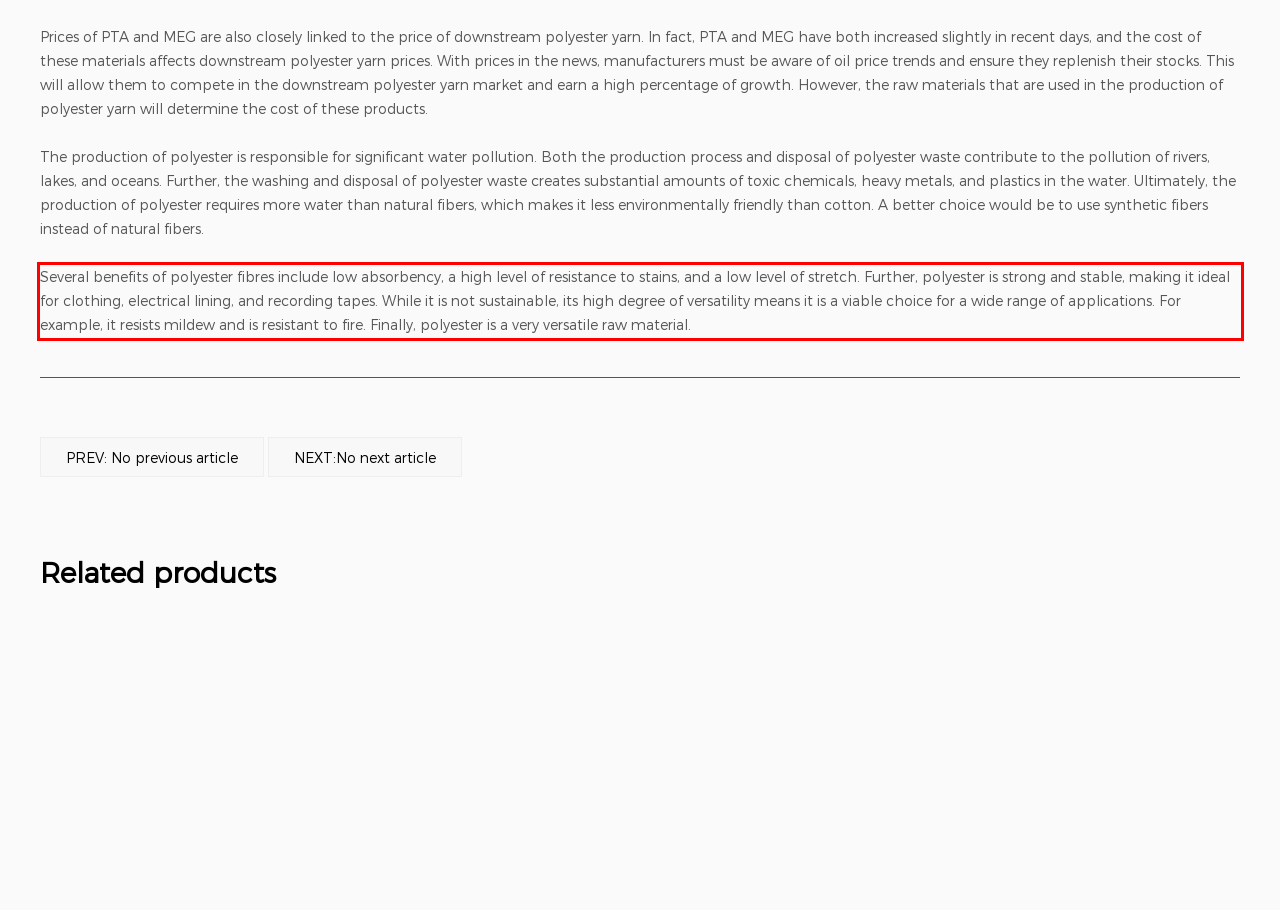Locate the red bounding box in the provided webpage screenshot and use OCR to determine the text content inside it.

Several benefits of polyester fibres include low absorbency, a high level of resistance to stains, and a low level of stretch. Further, polyester is strong and stable, making it ideal for clothing, electrical lining, and recording tapes. While it is not sustainable, its high degree of versatility means it is a viable choice for a wide range of applications. For example, it resists mildew and is resistant to fire. Finally, polyester is a very versatile raw material.